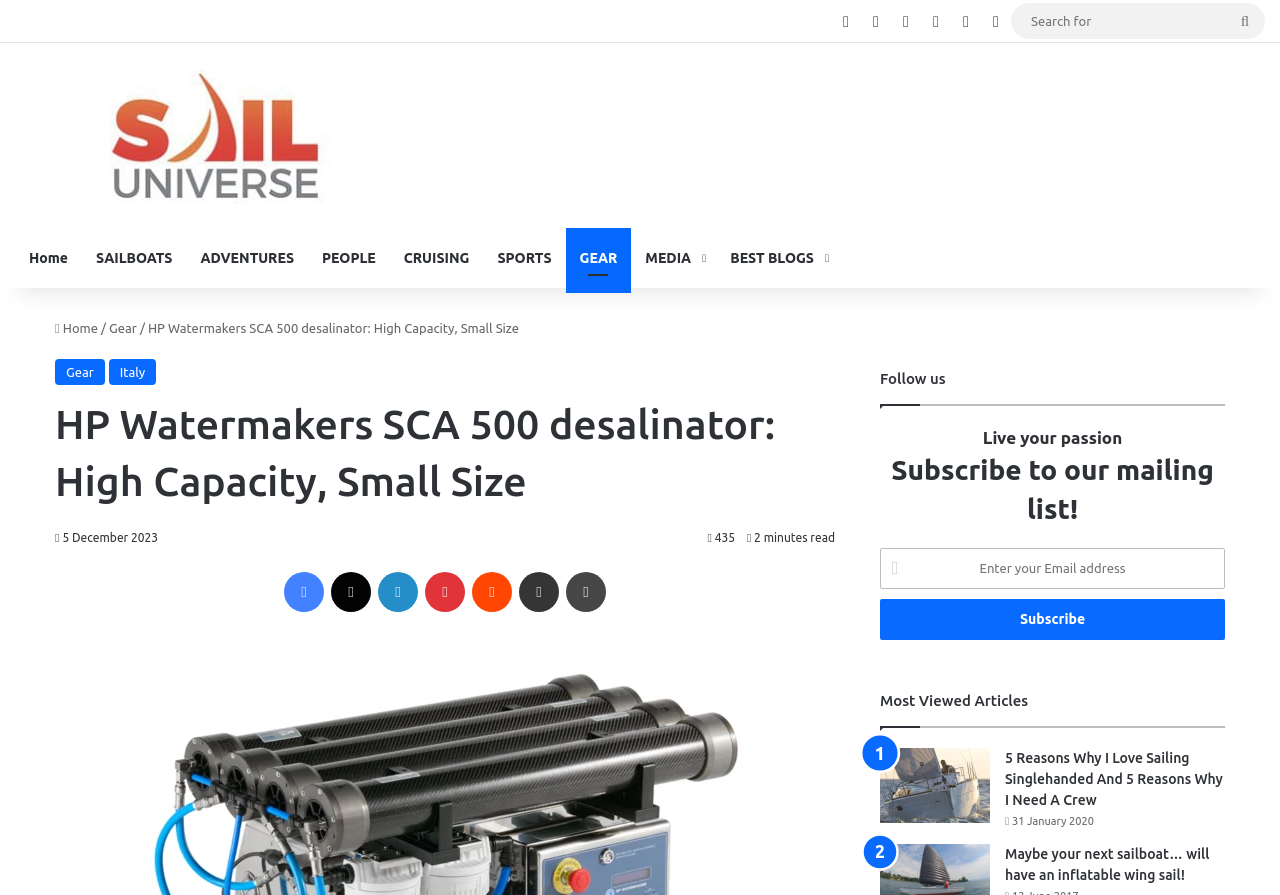Kindly determine the bounding box coordinates of the area that needs to be clicked to fulfill this instruction: "Subscribe to the mailing list".

[0.688, 0.669, 0.957, 0.715]